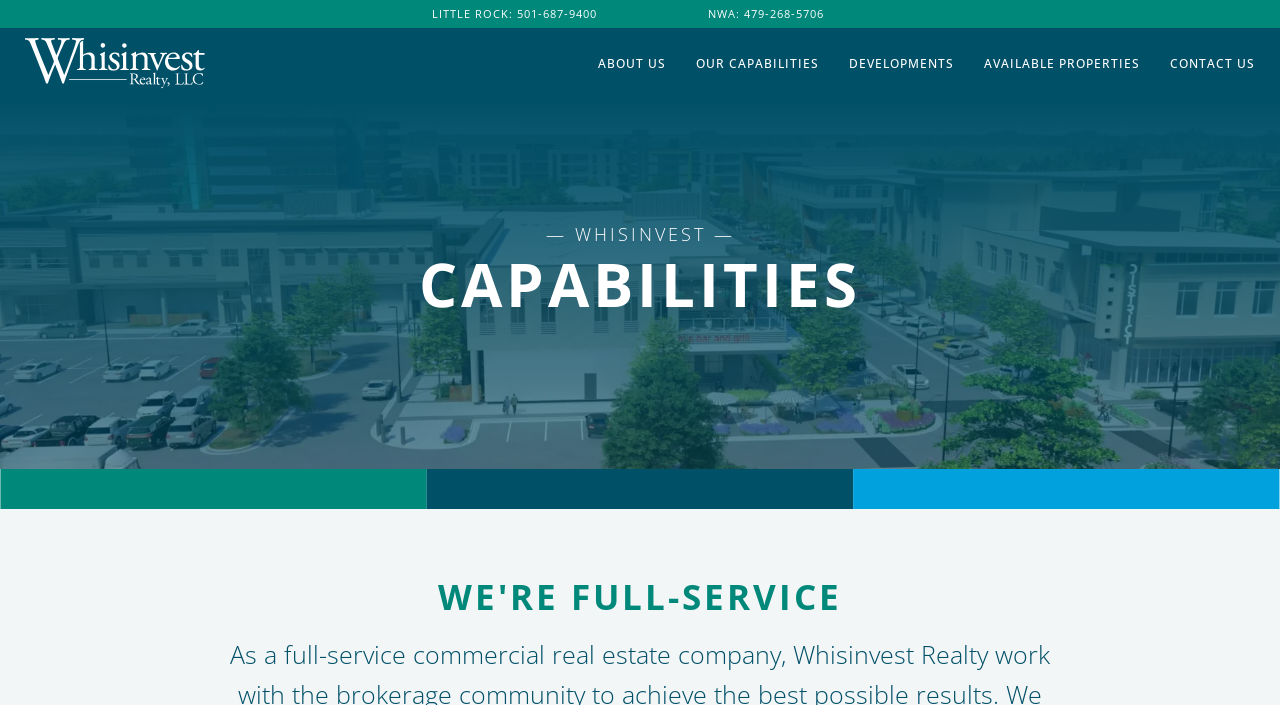Please specify the bounding box coordinates of the clickable section necessary to execute the following command: "Contact the company".

[0.914, 0.078, 0.98, 0.103]